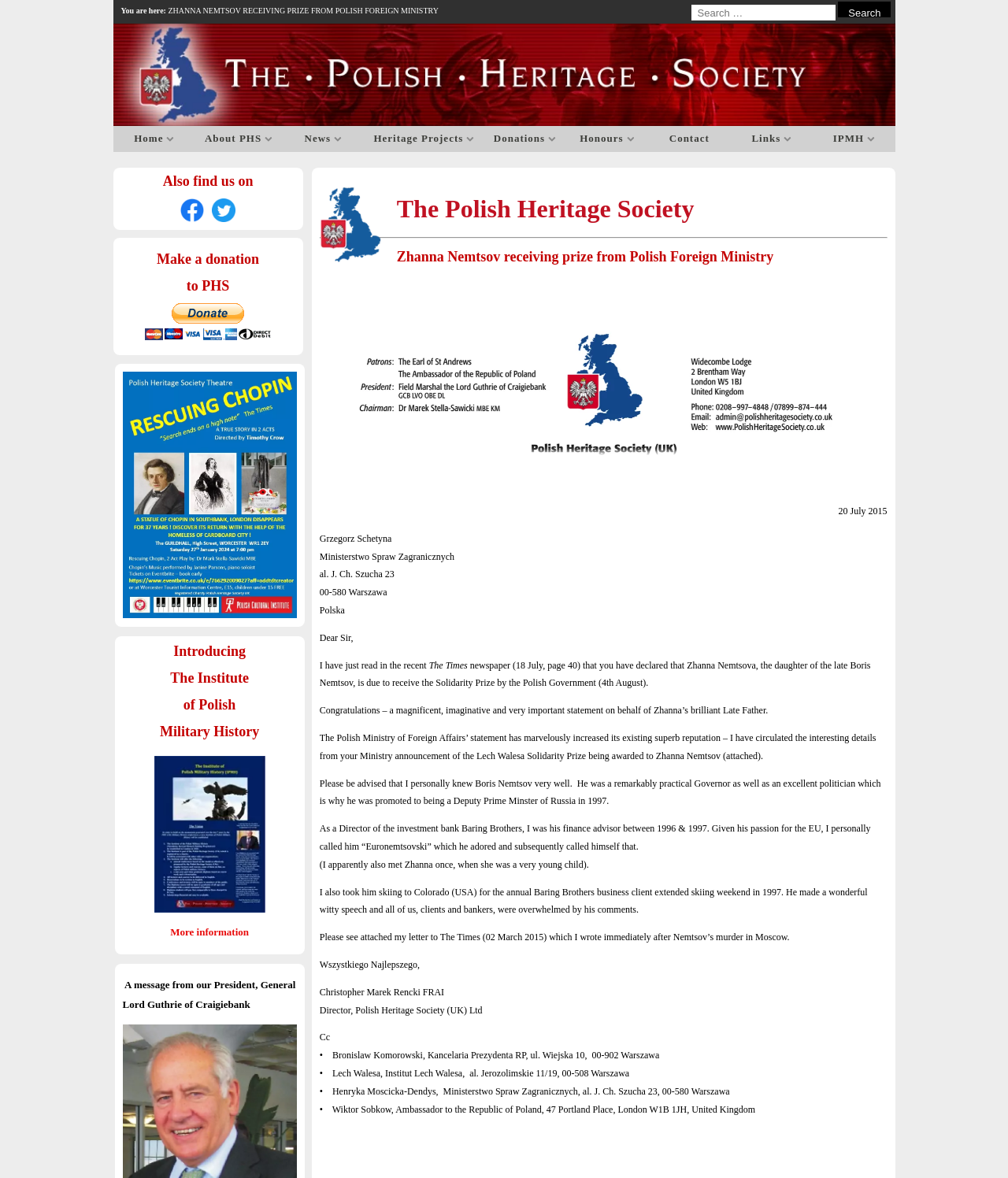Highlight the bounding box coordinates of the element that should be clicked to carry out the following instruction: "Learn more about Zhanna Nemtsov receiving prize from Polish Foreign Ministry". The coordinates must be given as four float numbers ranging from 0 to 1, i.e., [left, top, right, bottom].

[0.317, 0.207, 0.88, 0.23]